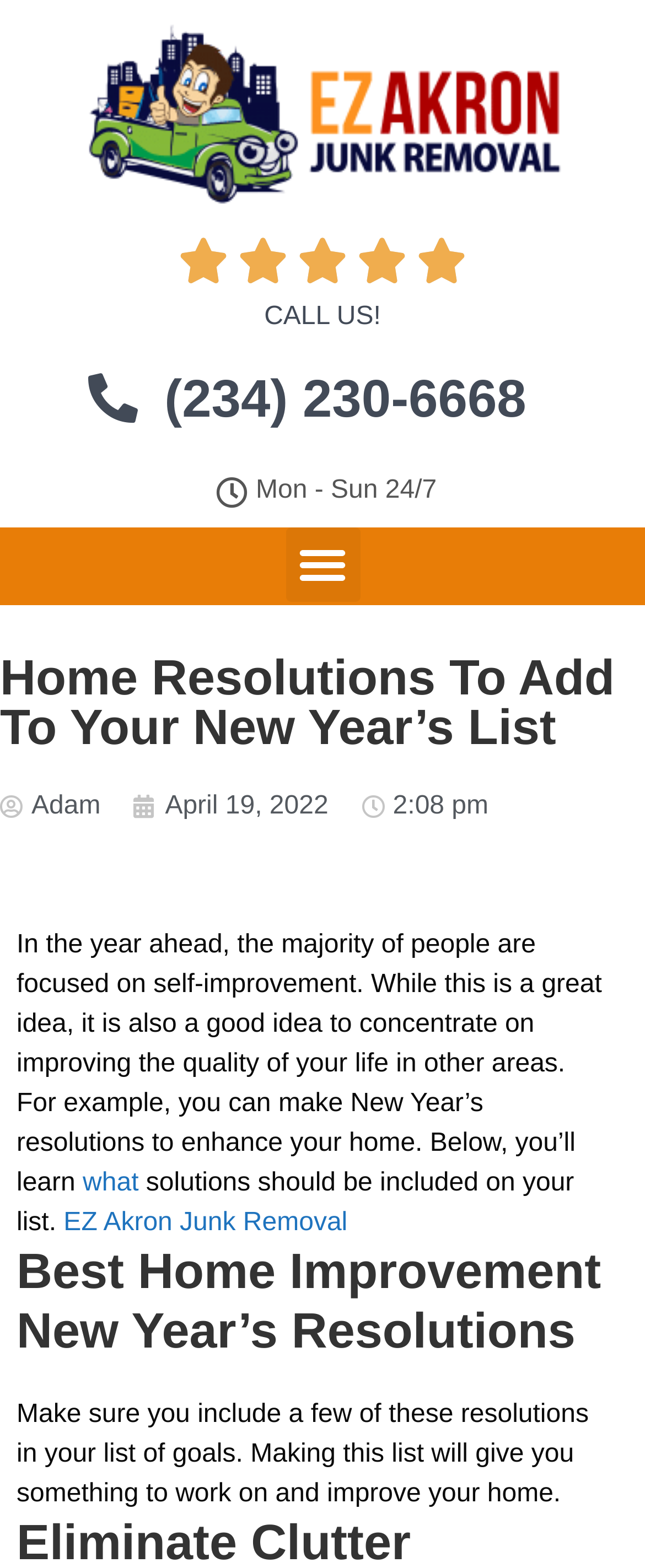Using the provided description: "EZ Akron Junk Removal", find the bounding box coordinates of the corresponding UI element. The output should be four float numbers between 0 and 1, in the format [left, top, right, bottom].

[0.099, 0.771, 0.539, 0.789]